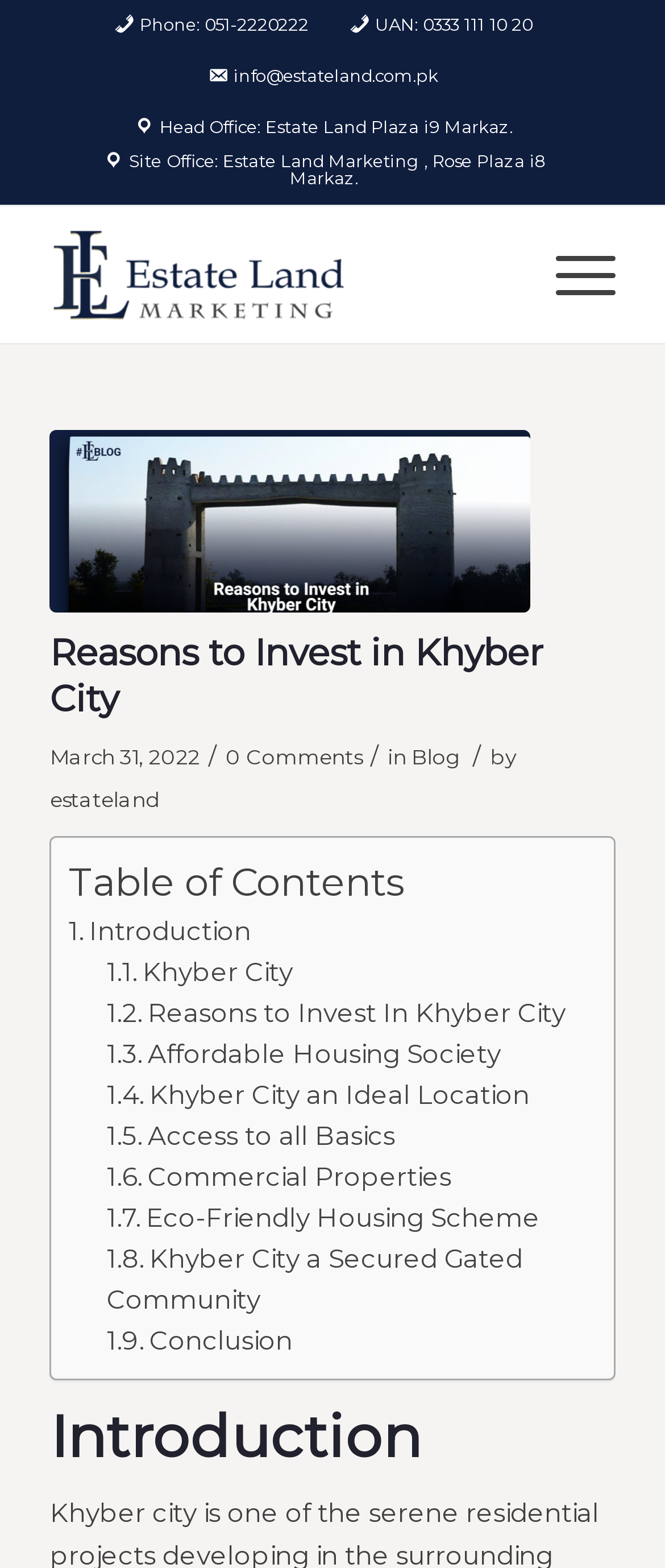Please determine the bounding box coordinates for the element with the description: "Conclusion".

[0.225, 0.844, 0.44, 0.865]